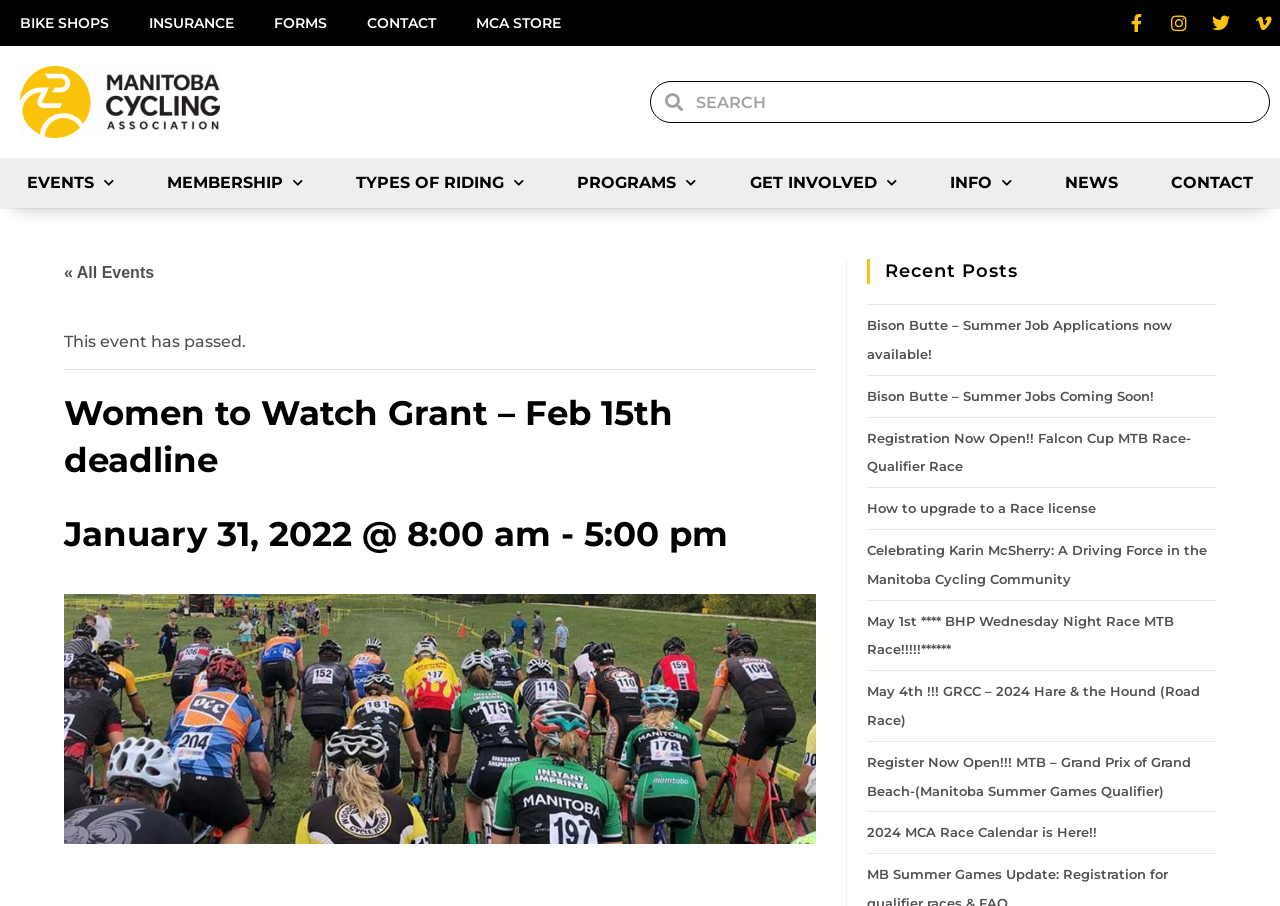What is the deadline for the Women to Watch Grant?
Ensure your answer is thorough and detailed.

I found the answer by looking at the main heading of the webpage, which mentions the deadline for the Women to Watch Grant. The deadline is specified as Feb 15th.